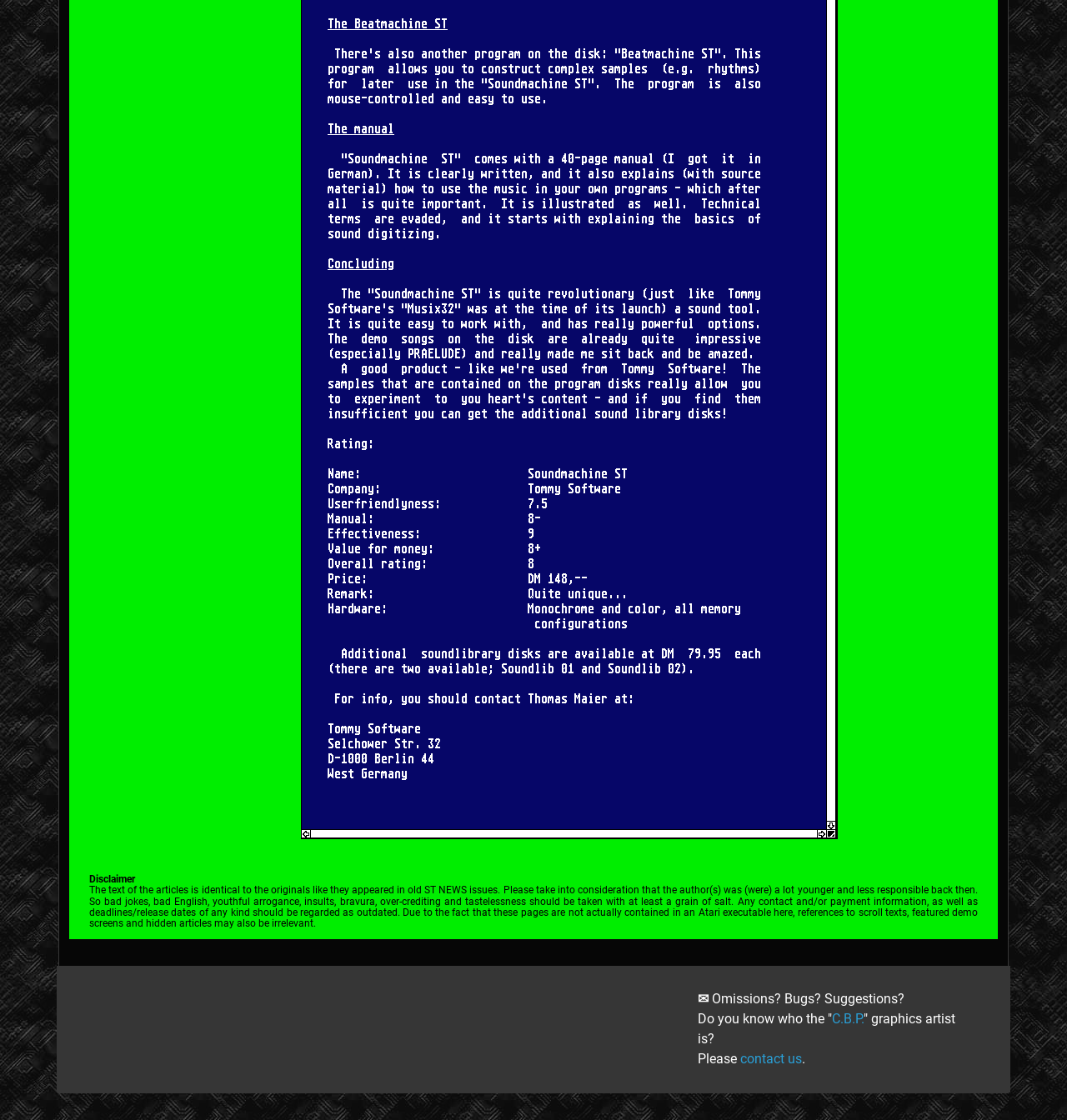Provide a single word or phrase answer to the question: 
What is the company behind the program?

Tommy Software